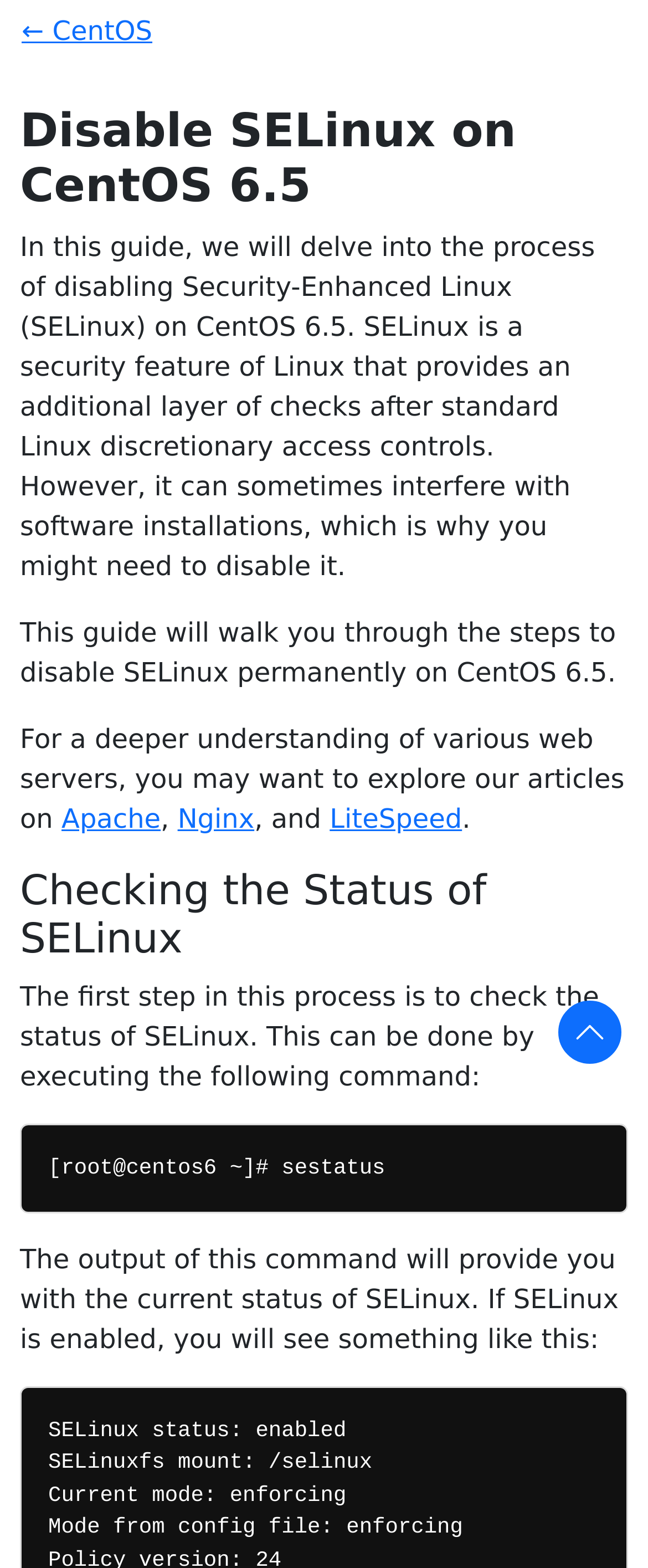Find and generate the main title of the webpage.

Disable SELinux on CentOS 6.5